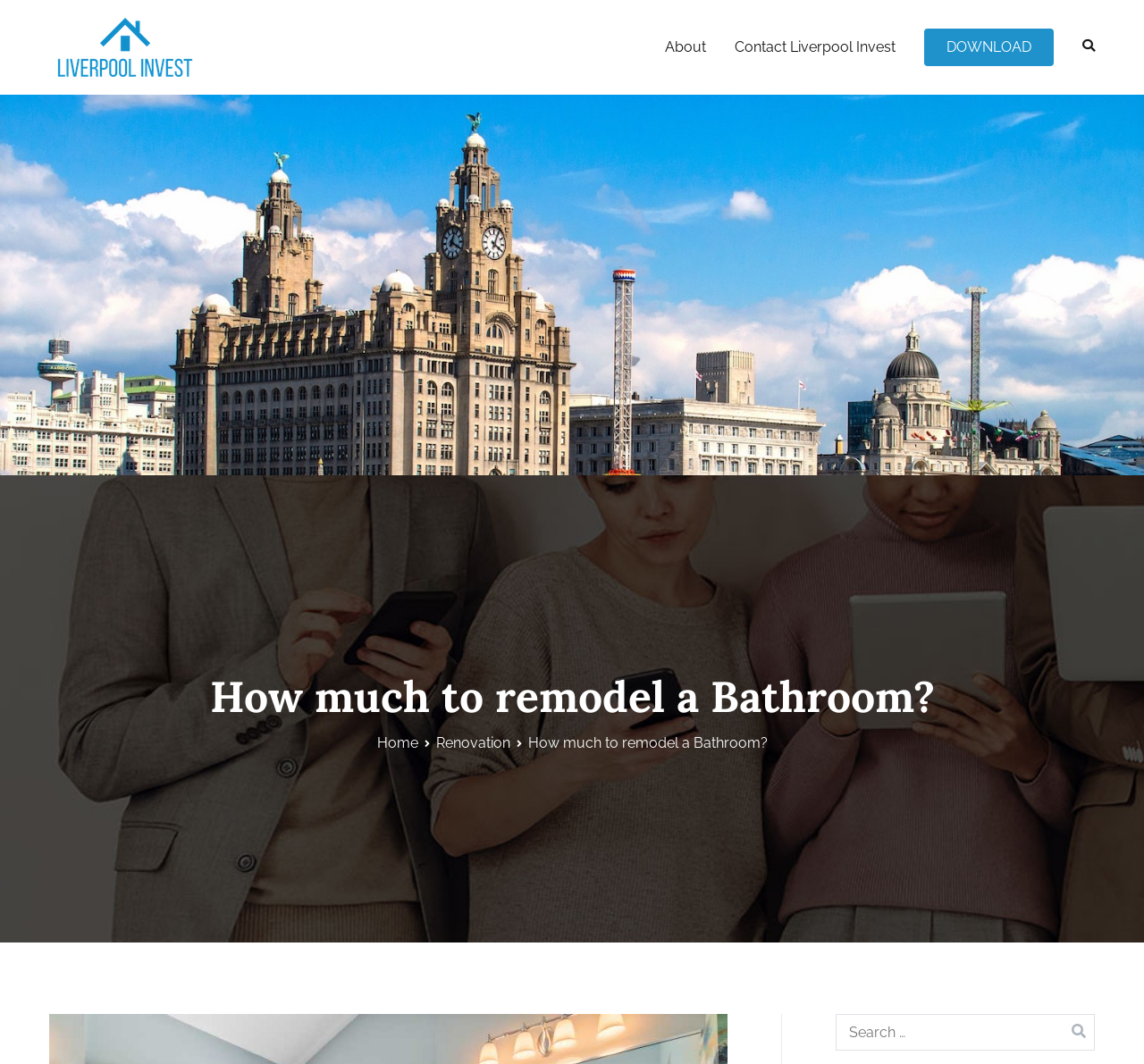Show the bounding box coordinates of the region that should be clicked to follow the instruction: "Go to About page."

[0.581, 0.034, 0.617, 0.055]